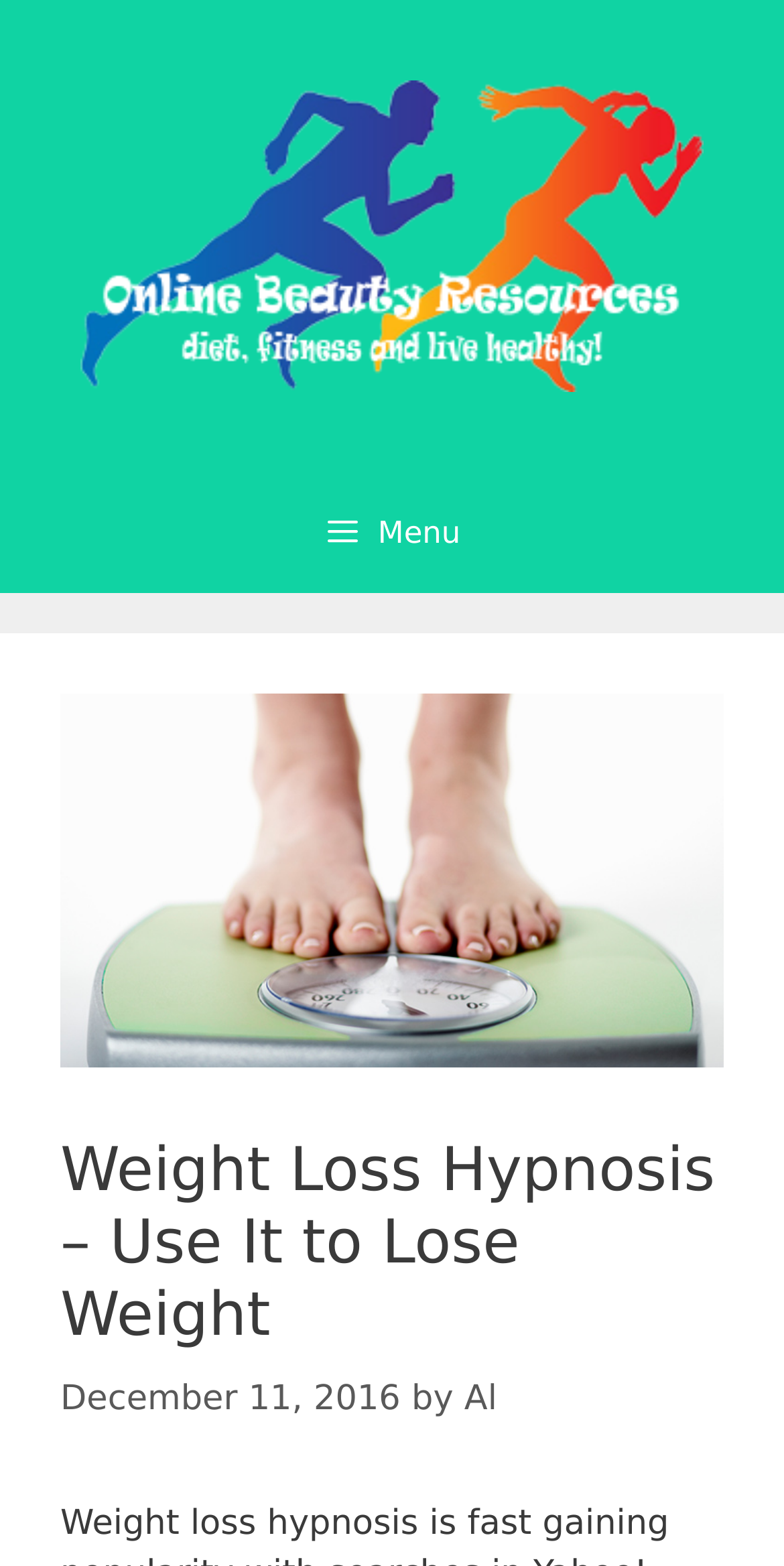When was the article published?
Based on the image content, provide your answer in one word or a short phrase.

December 11, 2016